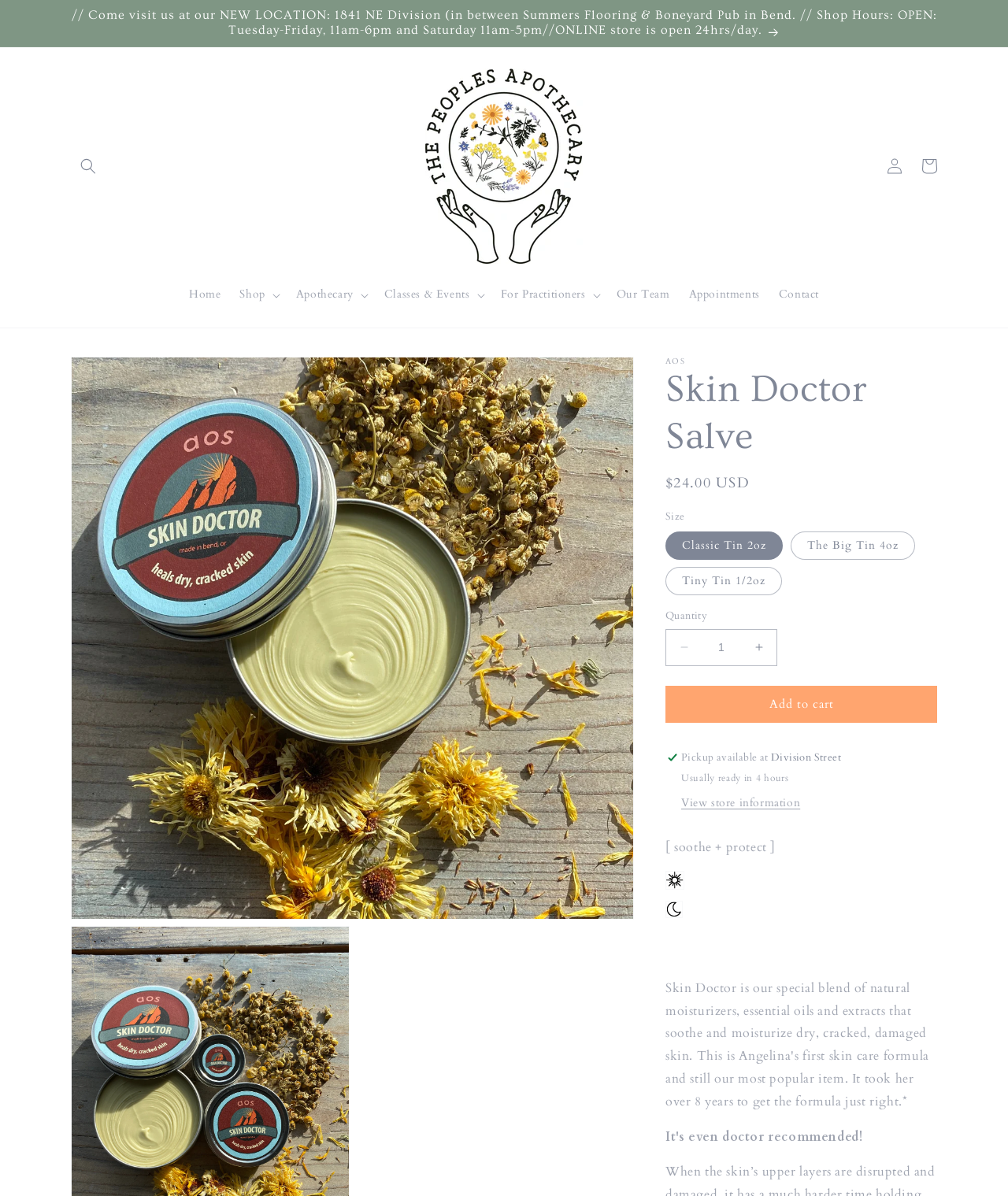Answer this question using a single word or a brief phrase:
What is the regular price of the product?

$24.00 USD